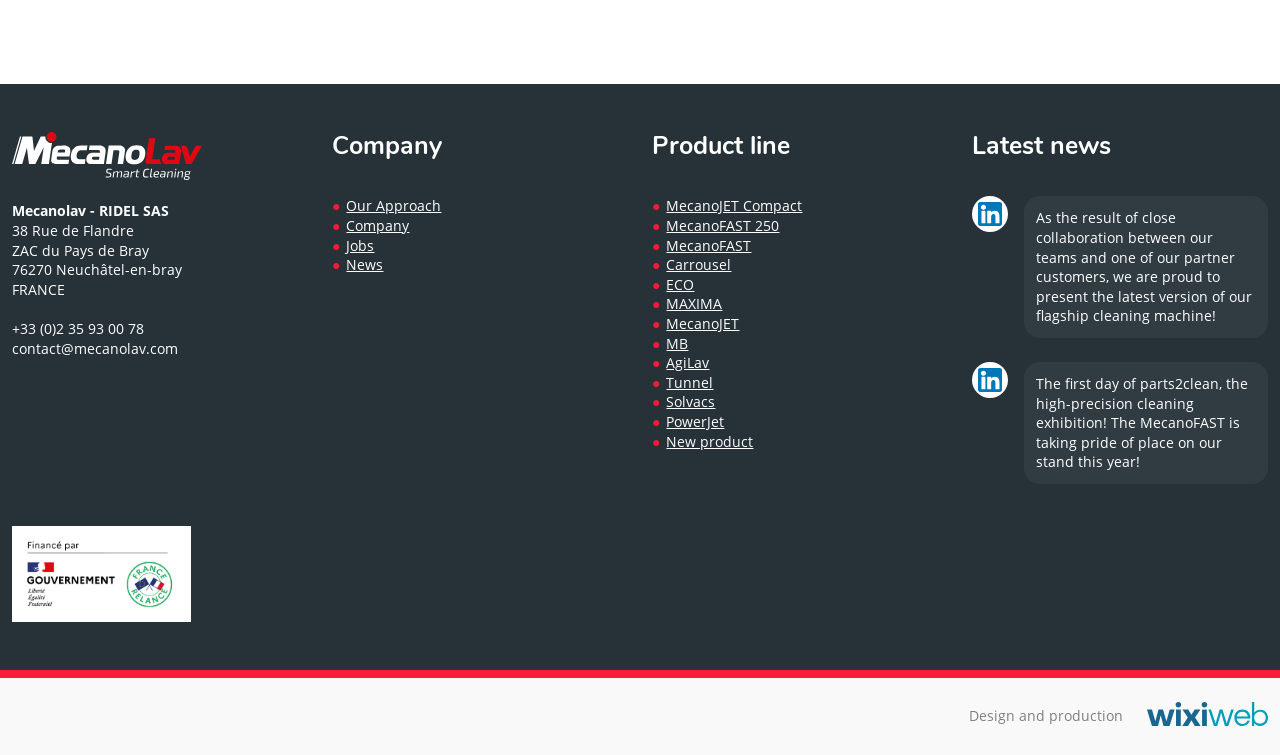Please identify the bounding box coordinates of the element's region that should be clicked to execute the following instruction: "Read the latest news on Linkedin". The bounding box coordinates must be four float numbers between 0 and 1, i.e., [left, top, right, bottom].

[0.759, 0.26, 0.991, 0.448]